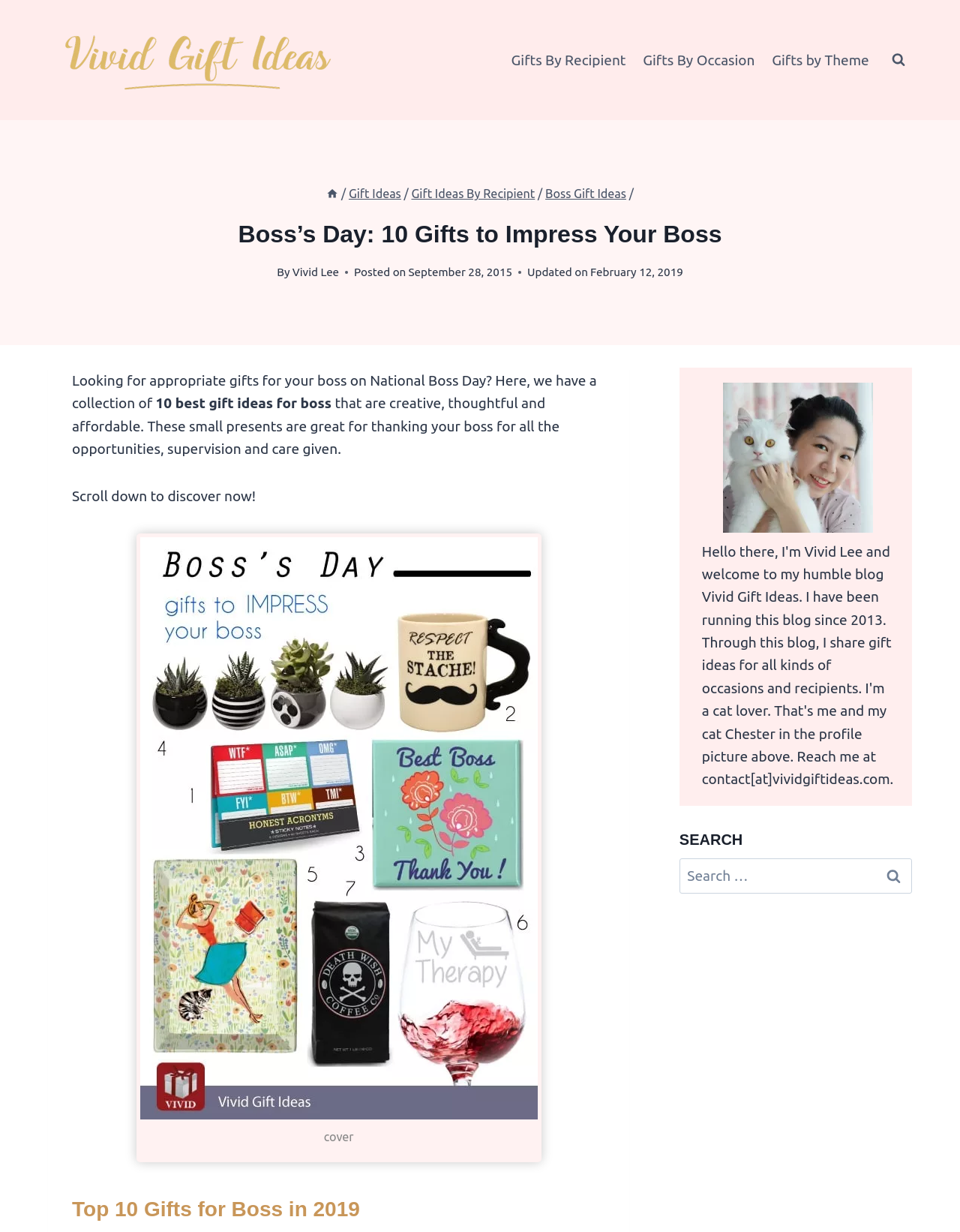Point out the bounding box coordinates of the section to click in order to follow this instruction: "Search for gifts".

[0.708, 0.697, 0.95, 0.726]